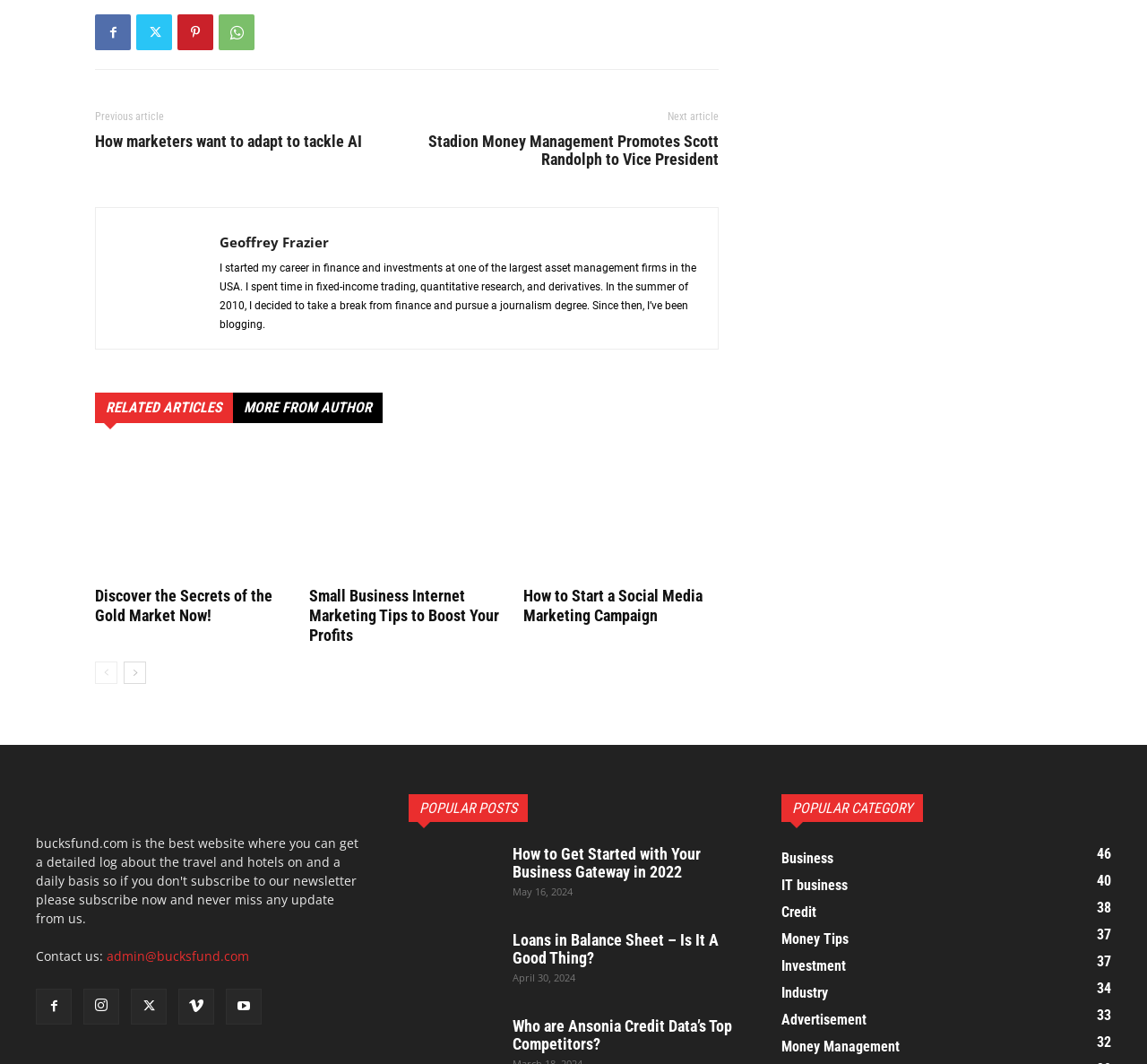Please identify the bounding box coordinates for the region that you need to click to follow this instruction: "Read the 'RELATED ARTICLES MORE FROM AUTHOR' section".

[0.083, 0.369, 0.627, 0.398]